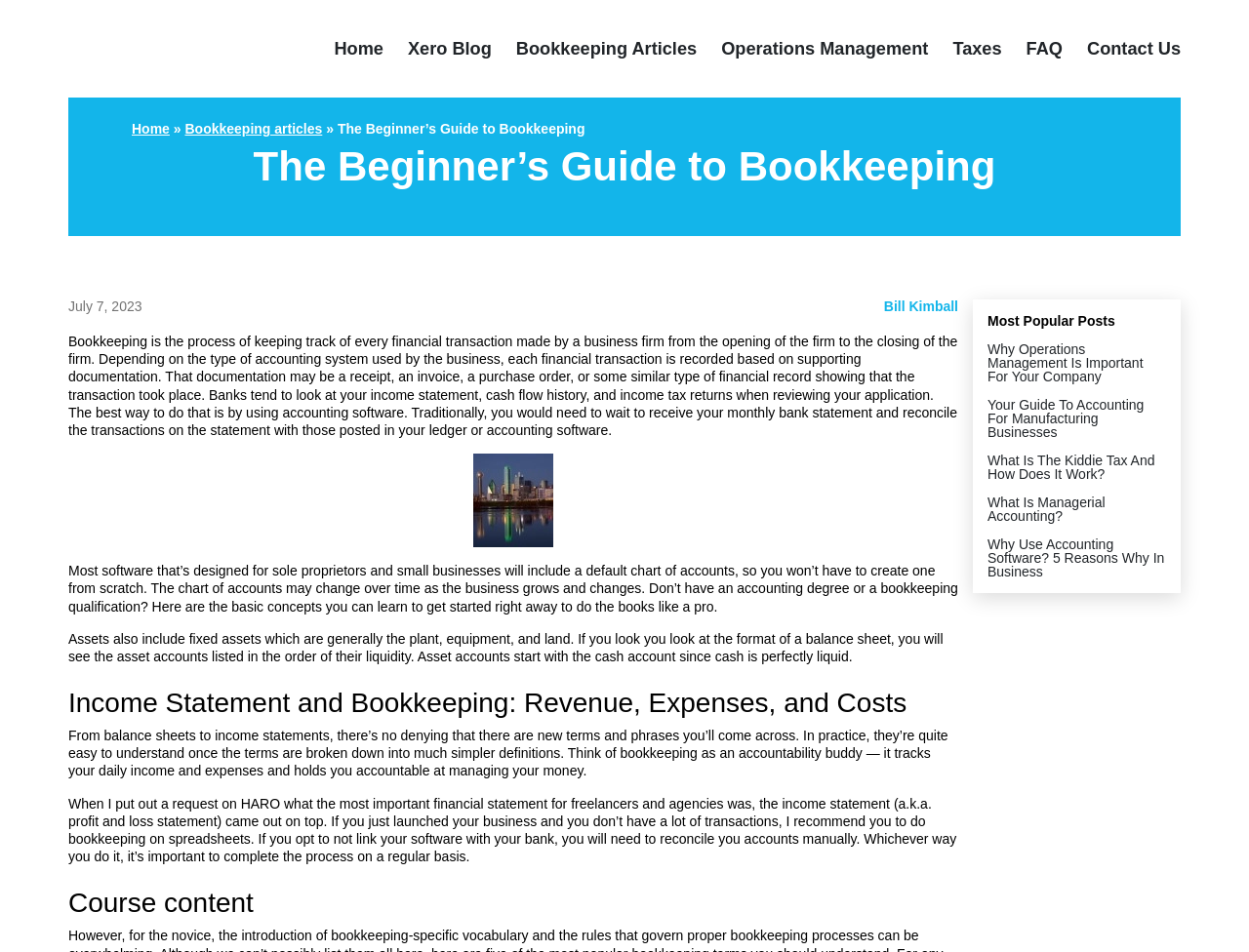What is included in asset accounts?
Please provide a comprehensive answer to the question based on the webpage screenshot.

As stated in the webpage, asset accounts include fixed assets, which are generally the plant, equipment, and land. This is mentioned in the paragraph that starts with 'Assets also include fixed assets...'.